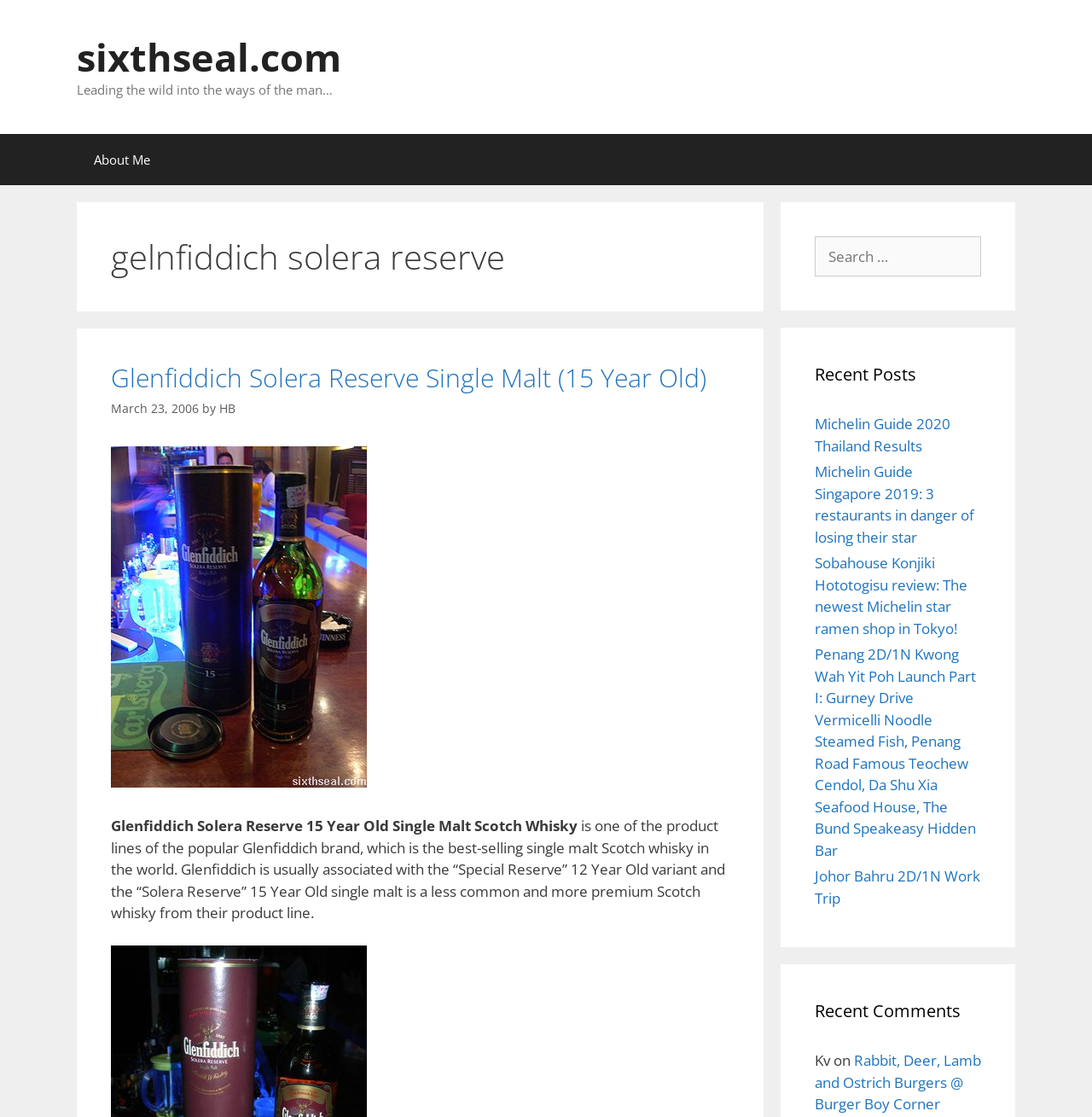Find the bounding box coordinates for the area that must be clicked to perform this action: "Search for something".

[0.746, 0.211, 0.898, 0.248]